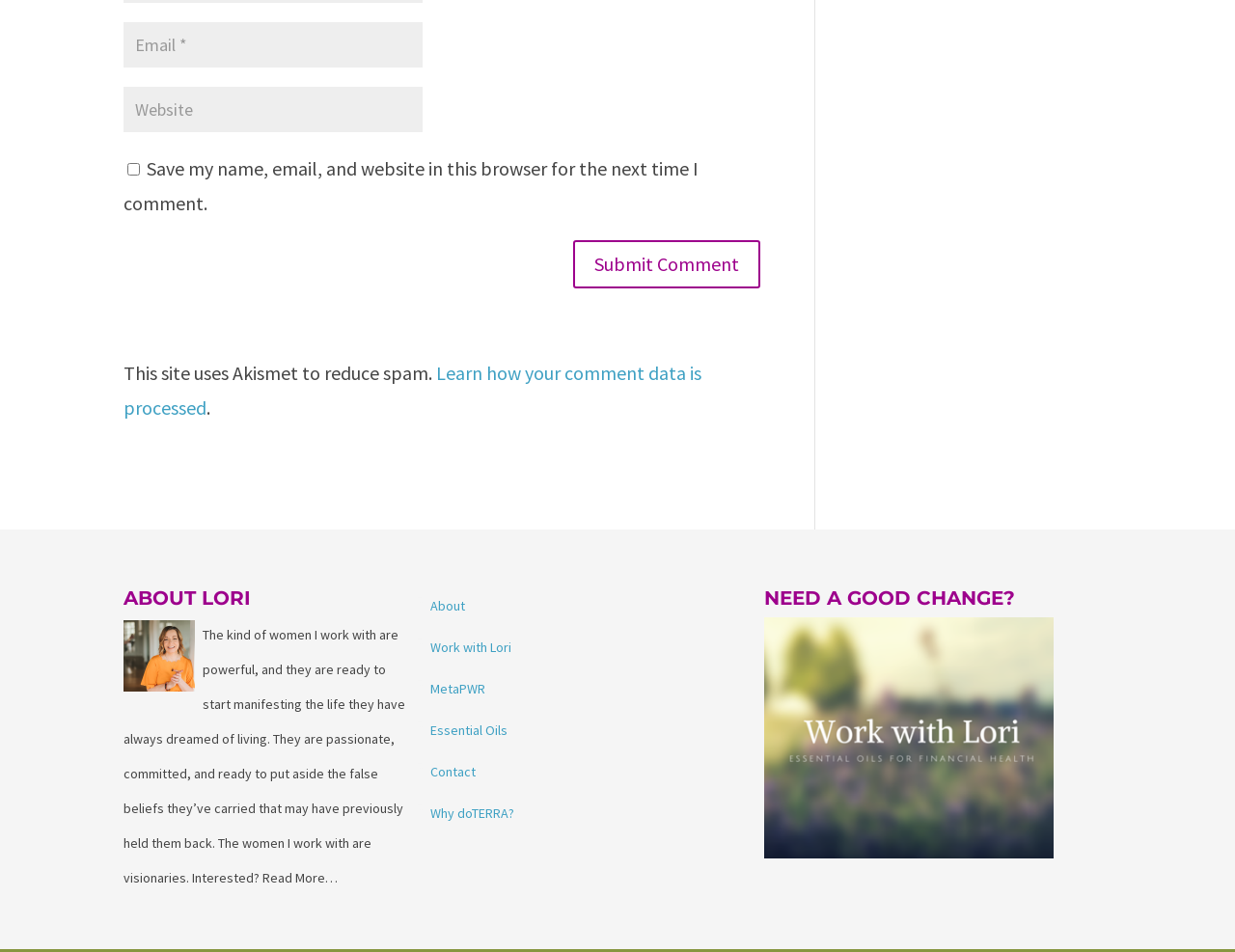Please identify the bounding box coordinates of the region to click in order to complete the task: "Learn how your comment data is processed". The coordinates must be four float numbers between 0 and 1, specified as [left, top, right, bottom].

[0.1, 0.379, 0.568, 0.44]